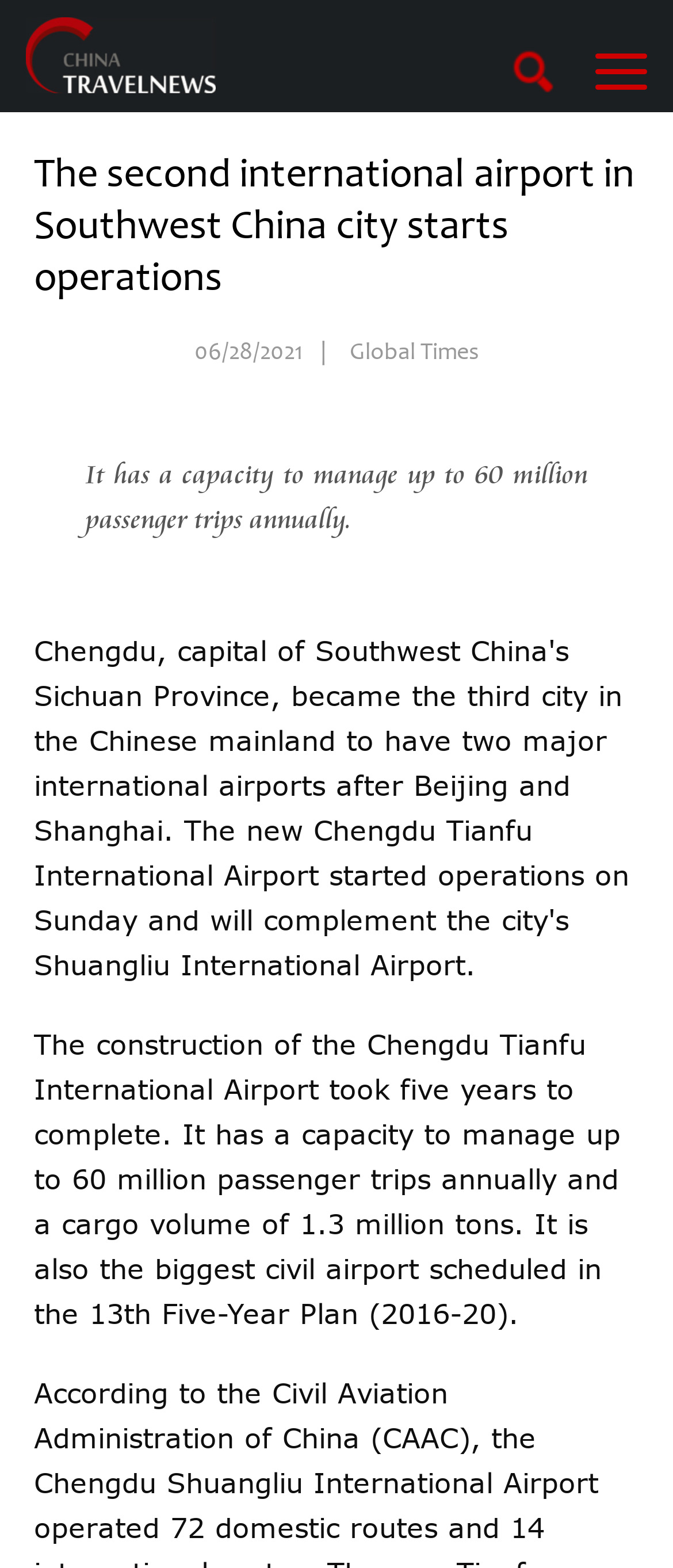What is the capacity of the Chengdu Tianfu International Airport?
Using the image as a reference, answer the question with a short word or phrase.

60 million passenger trips annually